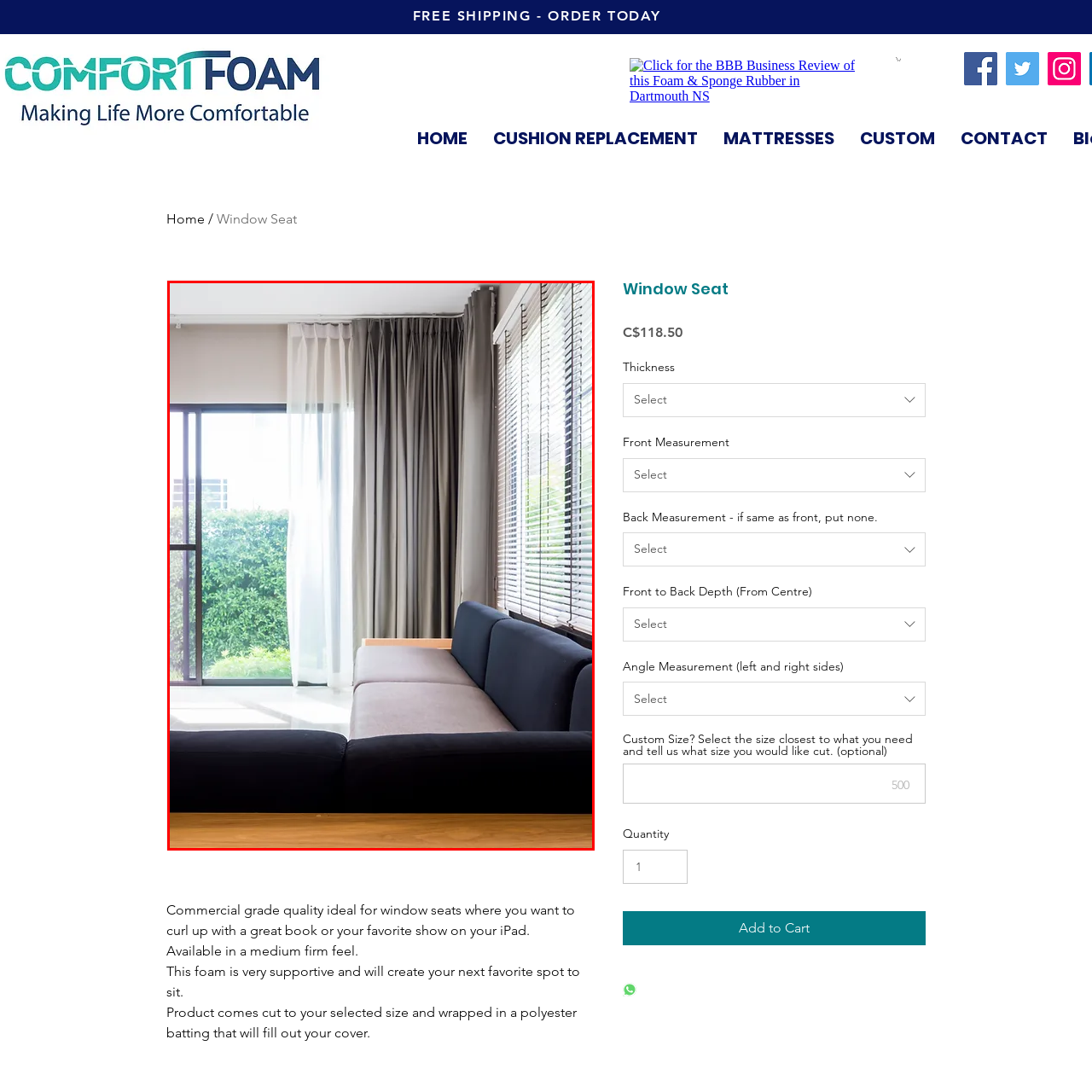What is the atmosphere of the setting?
Review the content shown inside the red bounding box in the image and offer a detailed answer to the question, supported by the visual evidence.

The caption describes the setting as embodying a warm, serene atmosphere, ideal for curling up with a book or enjoying leisure time with a tablet, indicating a peaceful and calming ambiance.